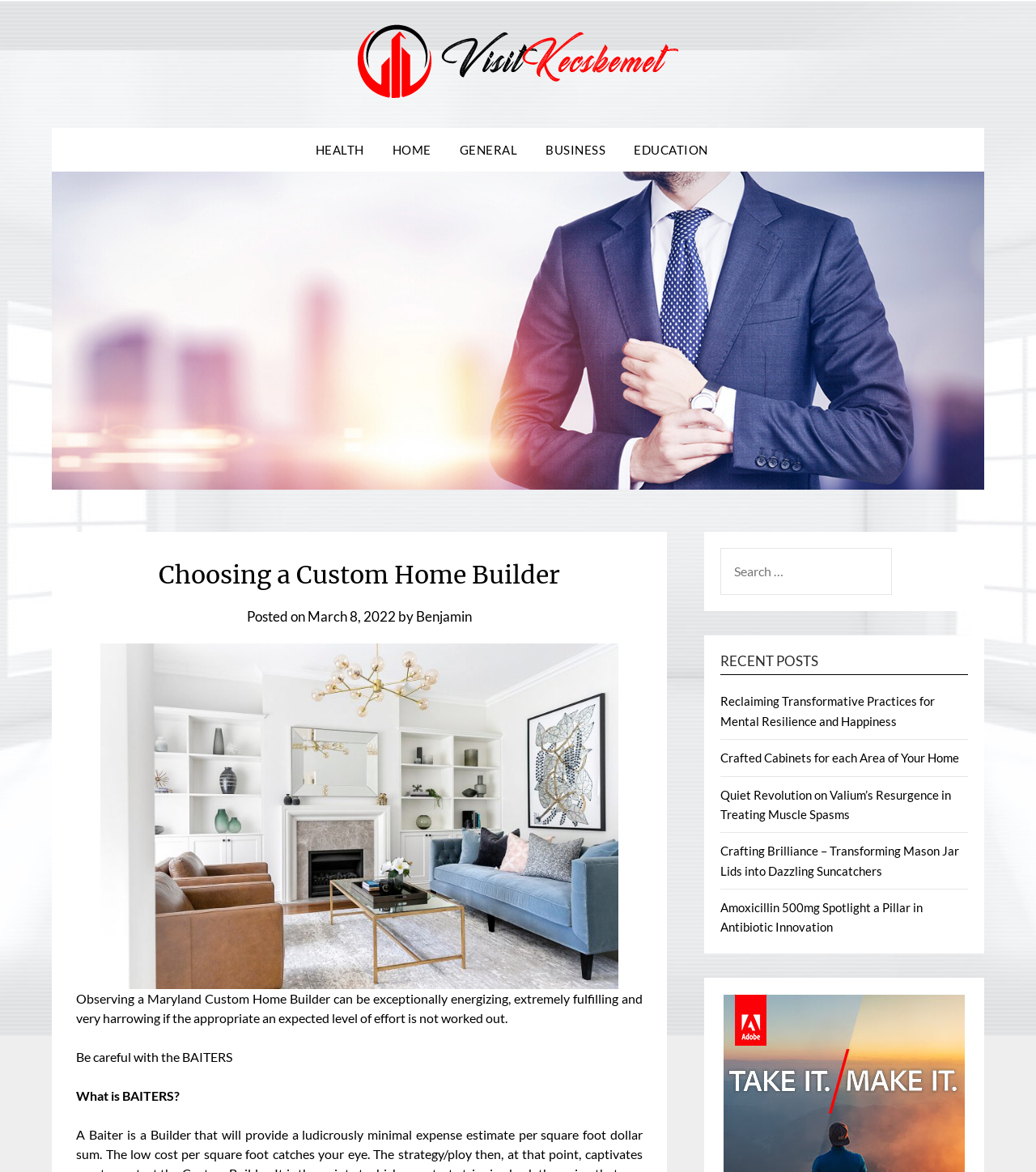Identify the bounding box for the UI element described as: "name="s" placeholder="Search …"". Ensure the coordinates are four float numbers between 0 and 1, formatted as [left, top, right, bottom].

[0.696, 0.468, 0.861, 0.508]